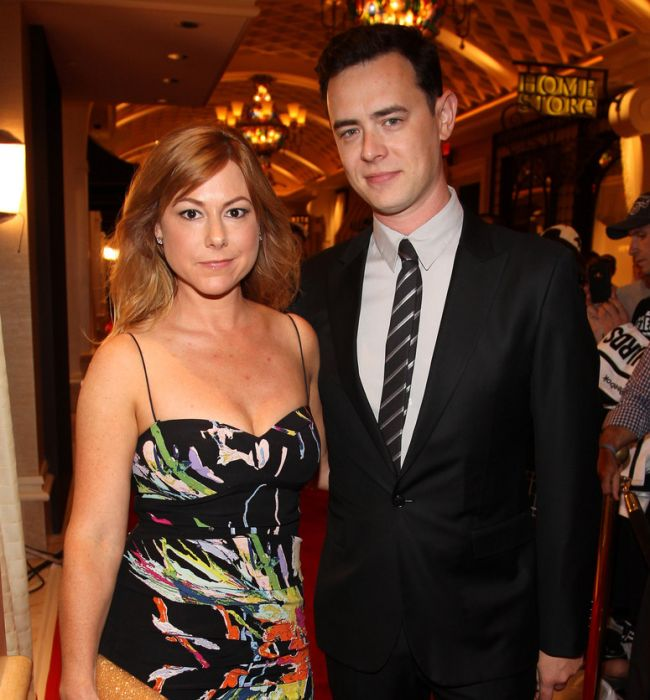Please respond to the question using a single word or phrase:
Where did Samantha and Colin get married?

Los Angeles